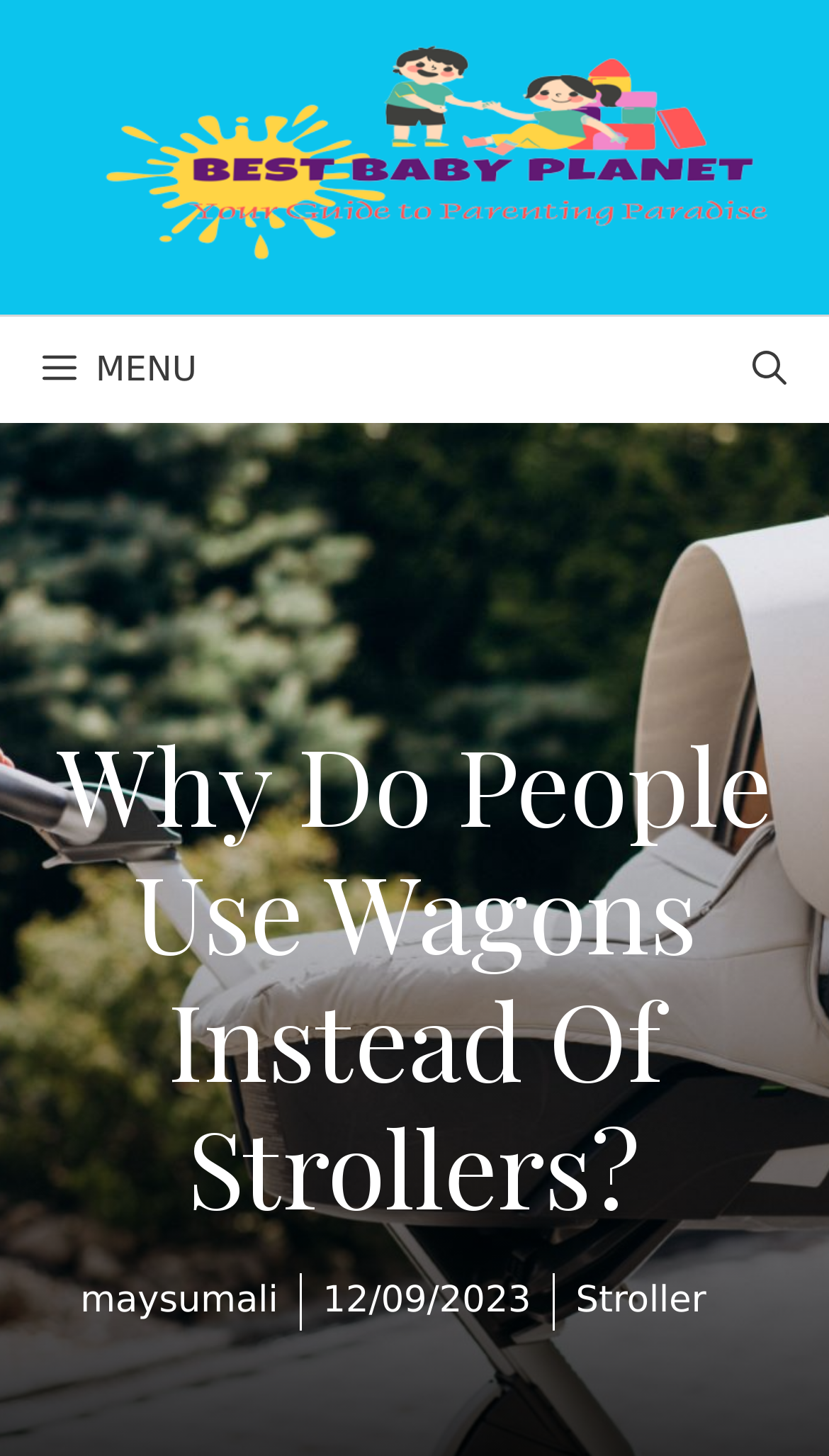Extract the bounding box coordinates of the UI element described: "Menu". Provide the coordinates in the format [left, top, right, bottom] with values ranging from 0 to 1.

[0.0, 0.217, 0.289, 0.29]